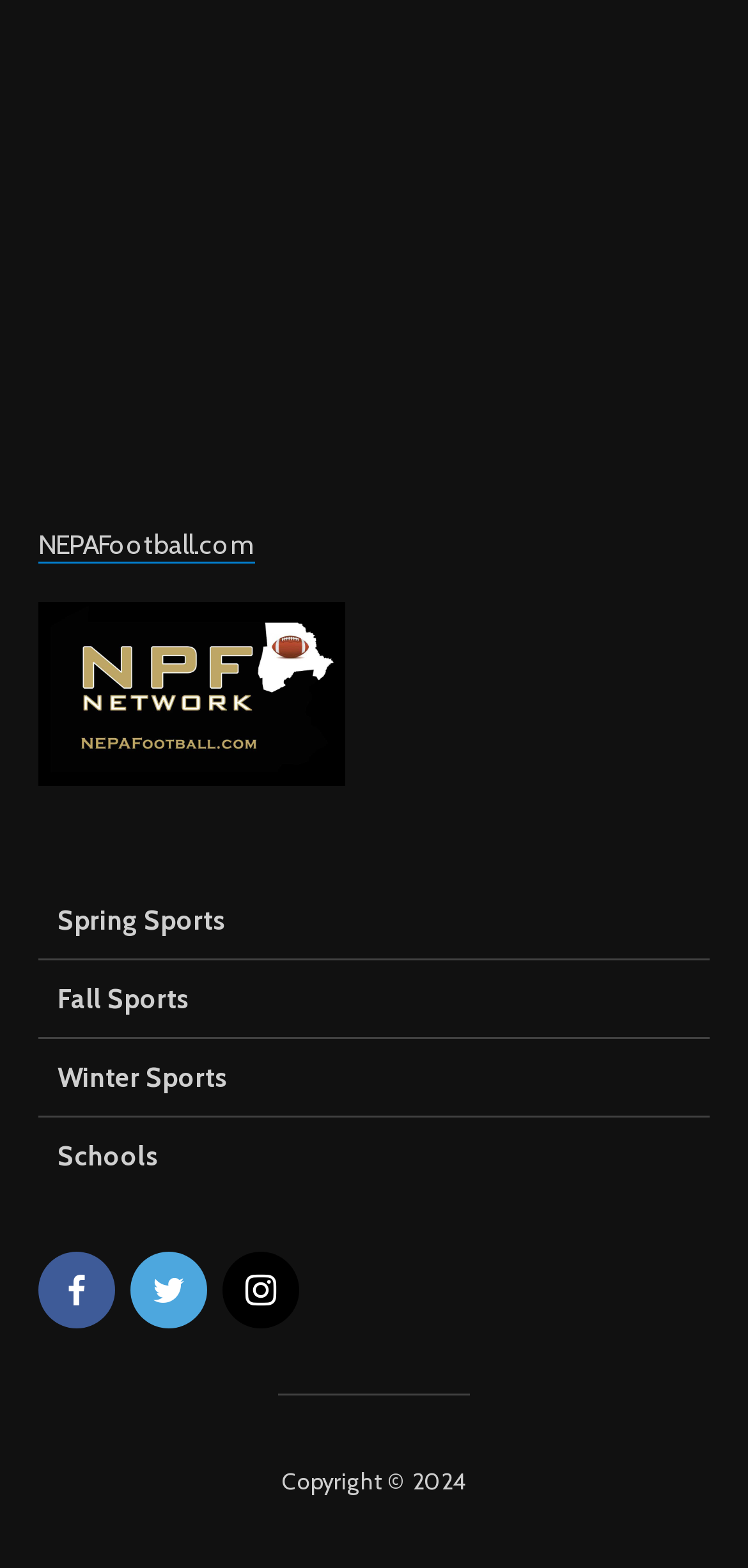Determine the bounding box coordinates of the UI element described by: "instagram".

[0.297, 0.798, 0.4, 0.847]